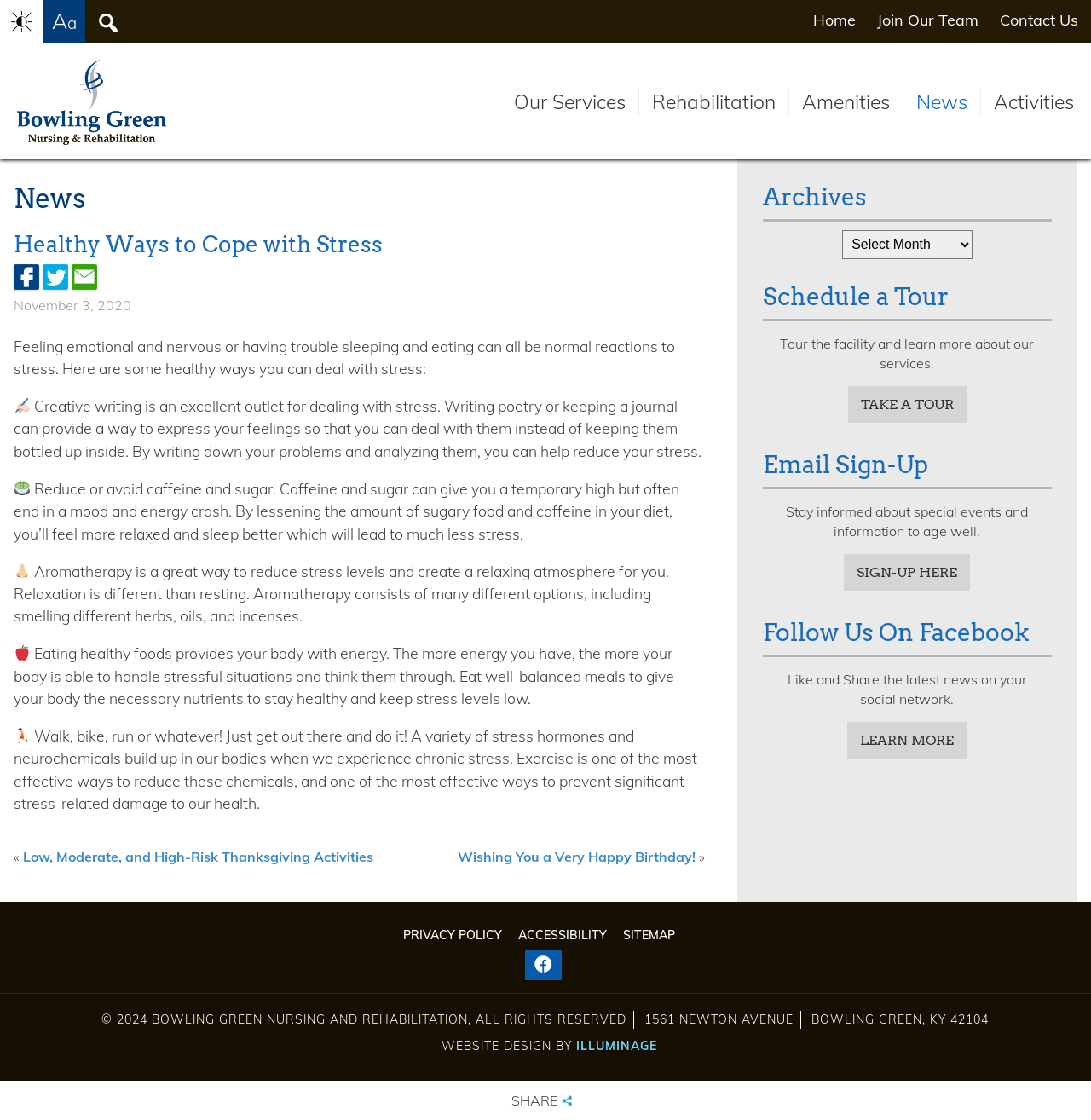Respond to the following query with just one word or a short phrase: 
What is the link to schedule a tour?

TAKE A TOUR